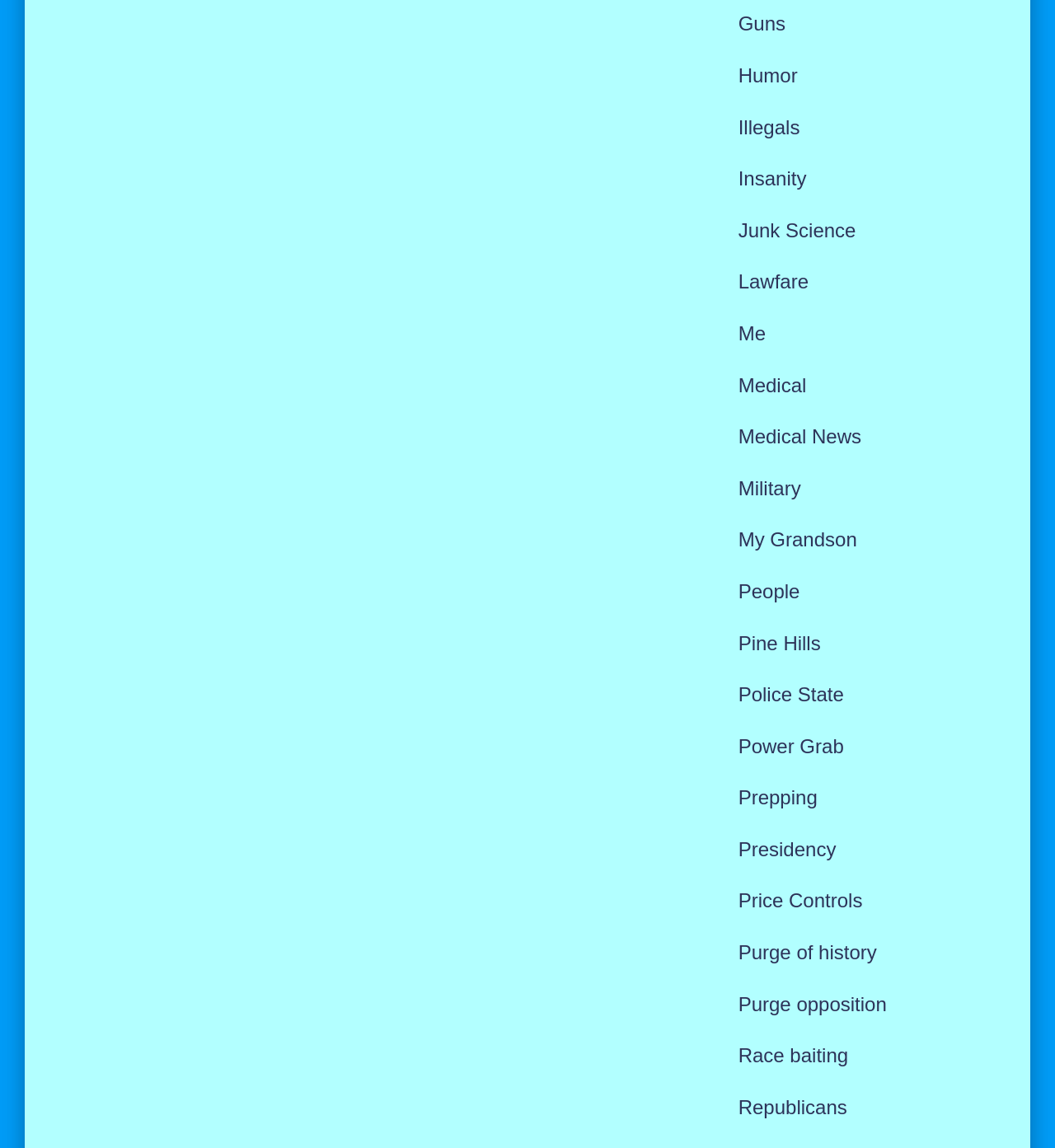Carefully examine the image and provide an in-depth answer to the question: What are the main categories on this webpage?

The webpage has a list of links categorized into various topics such as Guns, Humor, Illegals, Insanity, and many more, indicating that the webpage is a collection of articles or blog posts organized by topic.